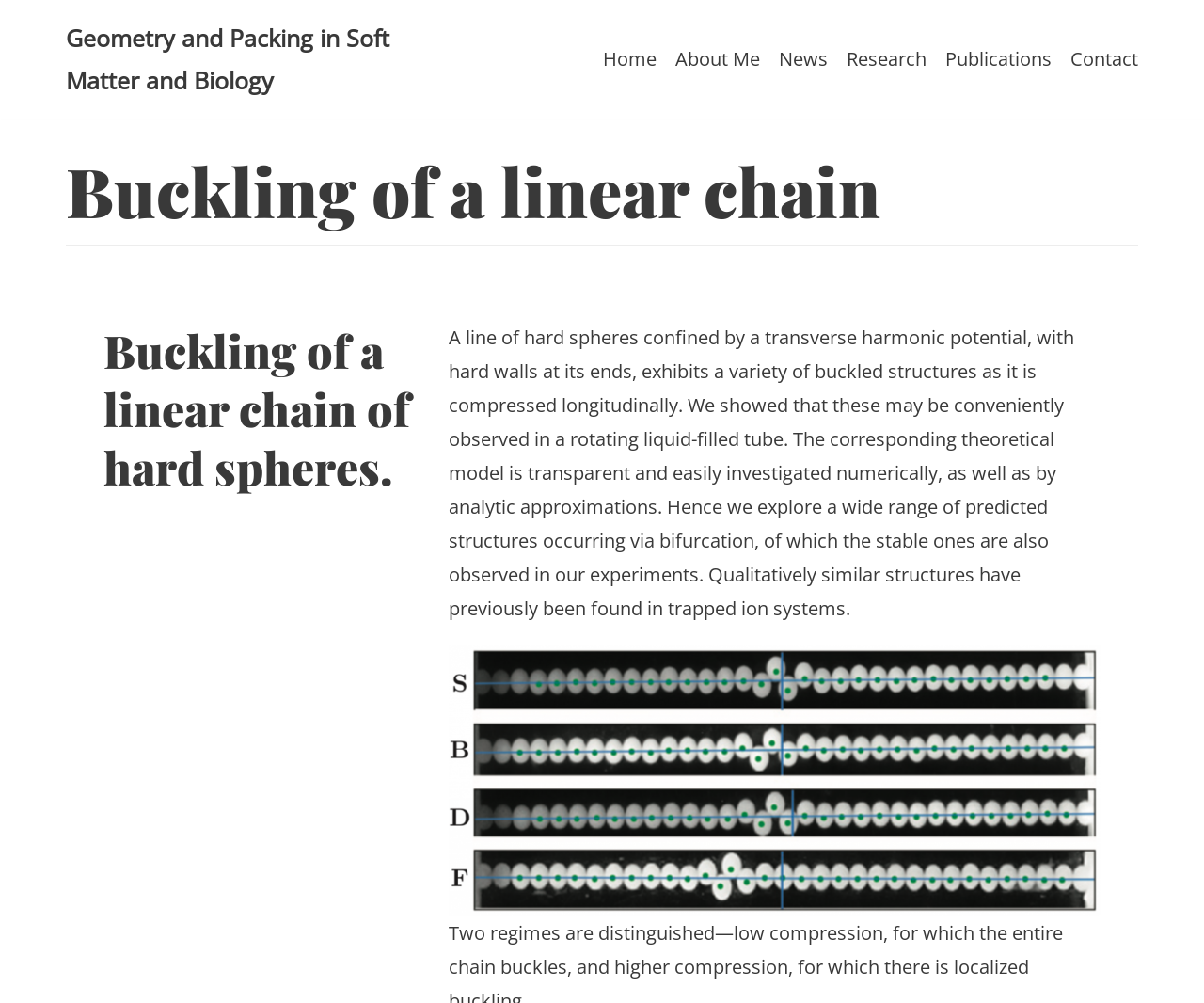Determine the bounding box coordinates for the clickable element to execute this instruction: "Visit the 'Publications' page". Provide the coordinates as four float numbers between 0 and 1, i.e., [left, top, right, bottom].

[0.785, 0.044, 0.873, 0.074]